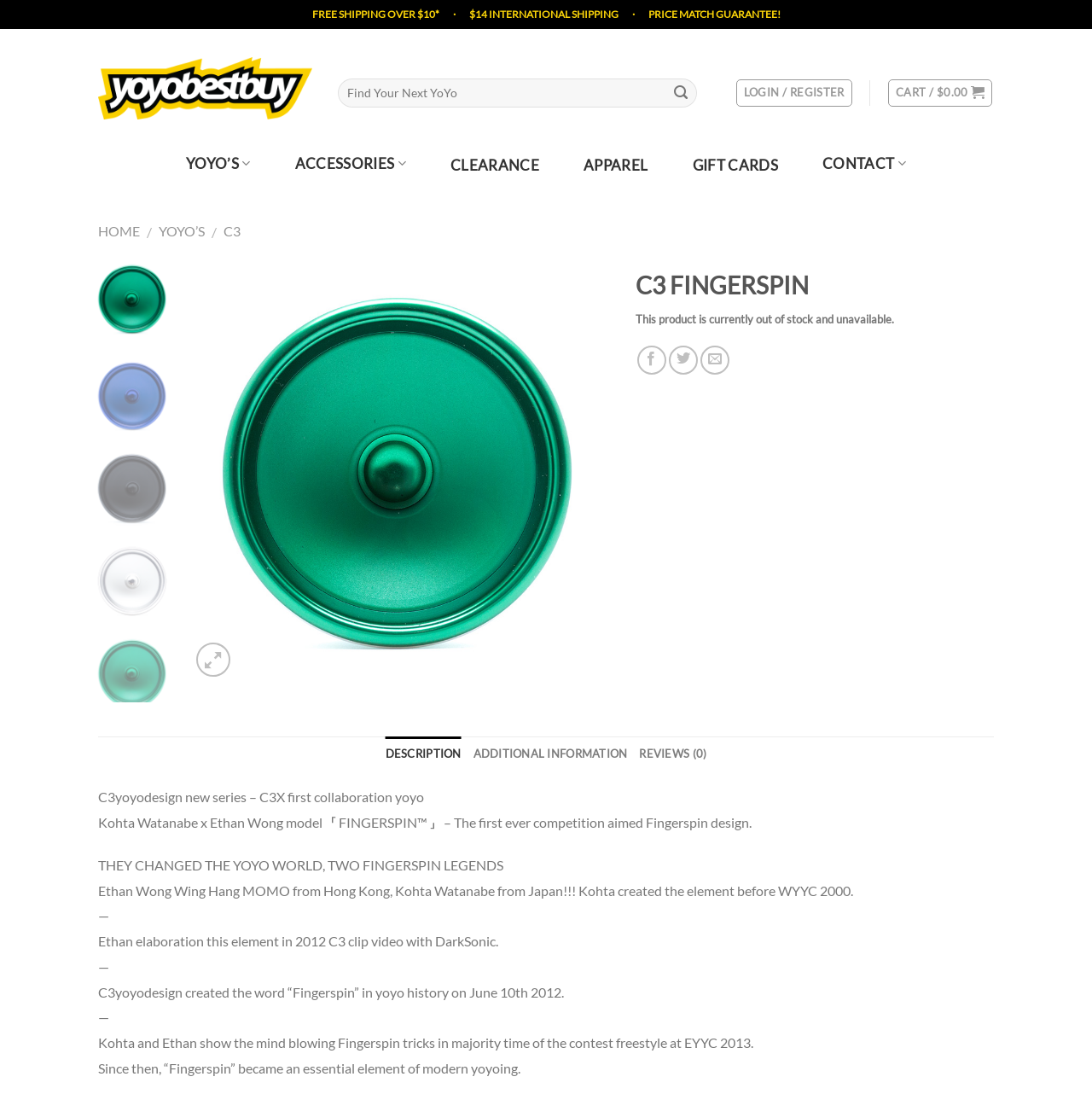What is the shipping policy?
From the screenshot, provide a brief answer in one word or phrase.

Free shipping over $10